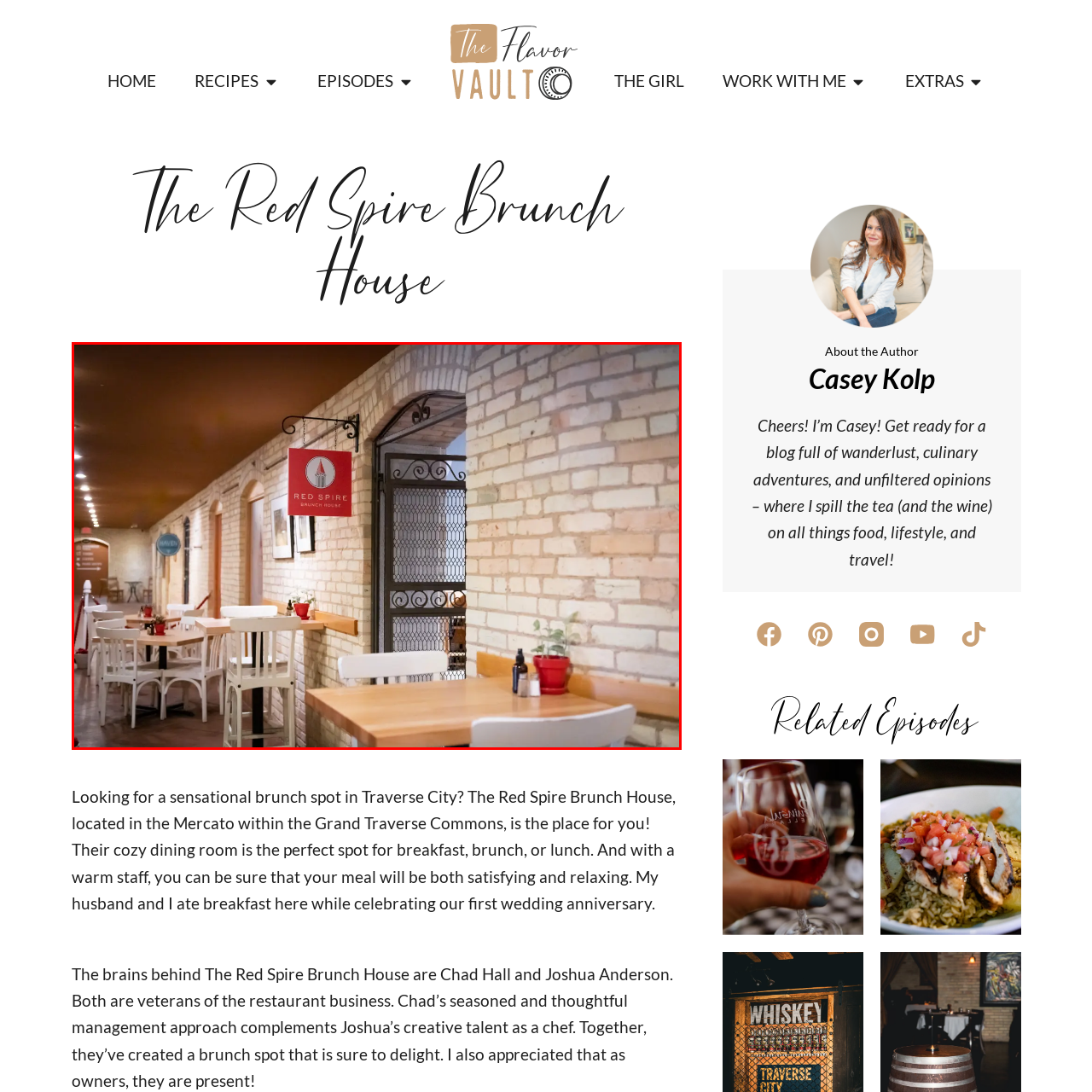Inspect the image outlined in red and answer succinctly: What is placed on the tables to enhance the atmosphere?

Plants